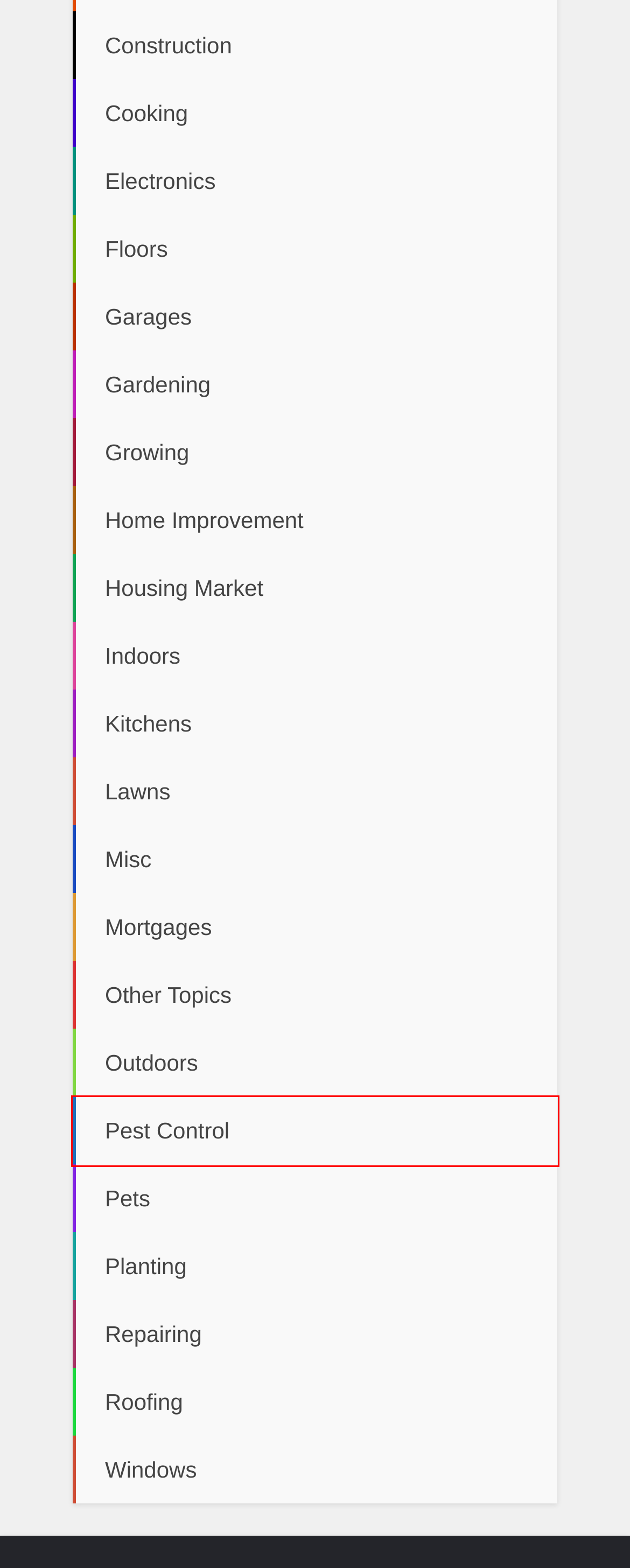Review the screenshot of a webpage that includes a red bounding box. Choose the most suitable webpage description that matches the new webpage after clicking the element within the red bounding box. Here are the candidates:
A. Roofing Archives – The Housing Forum
B. Growing Archives – The Housing Forum
C. Repairing Archives – The Housing Forum
D. Mortgages Archives – The Housing Forum
E. Cooking Archives – The Housing Forum
F. Home Improvement Archives – The Housing Forum
G. Pest Control Archives – The Housing Forum
H. Housing Market Archives – The Housing Forum

G